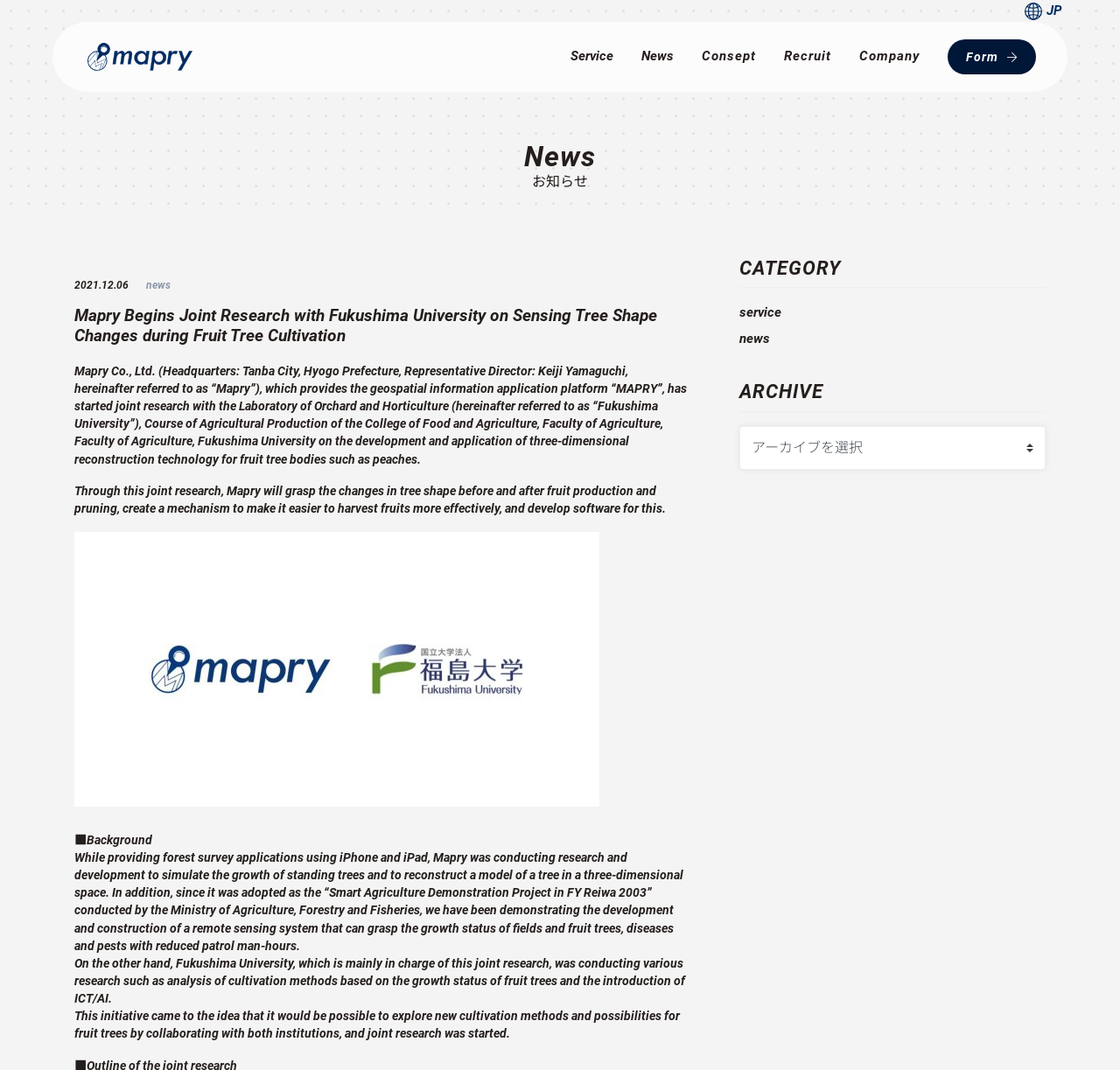Answer briefly with one word or phrase:
What is the platform provided by Mapry?

Geospatial information application platform